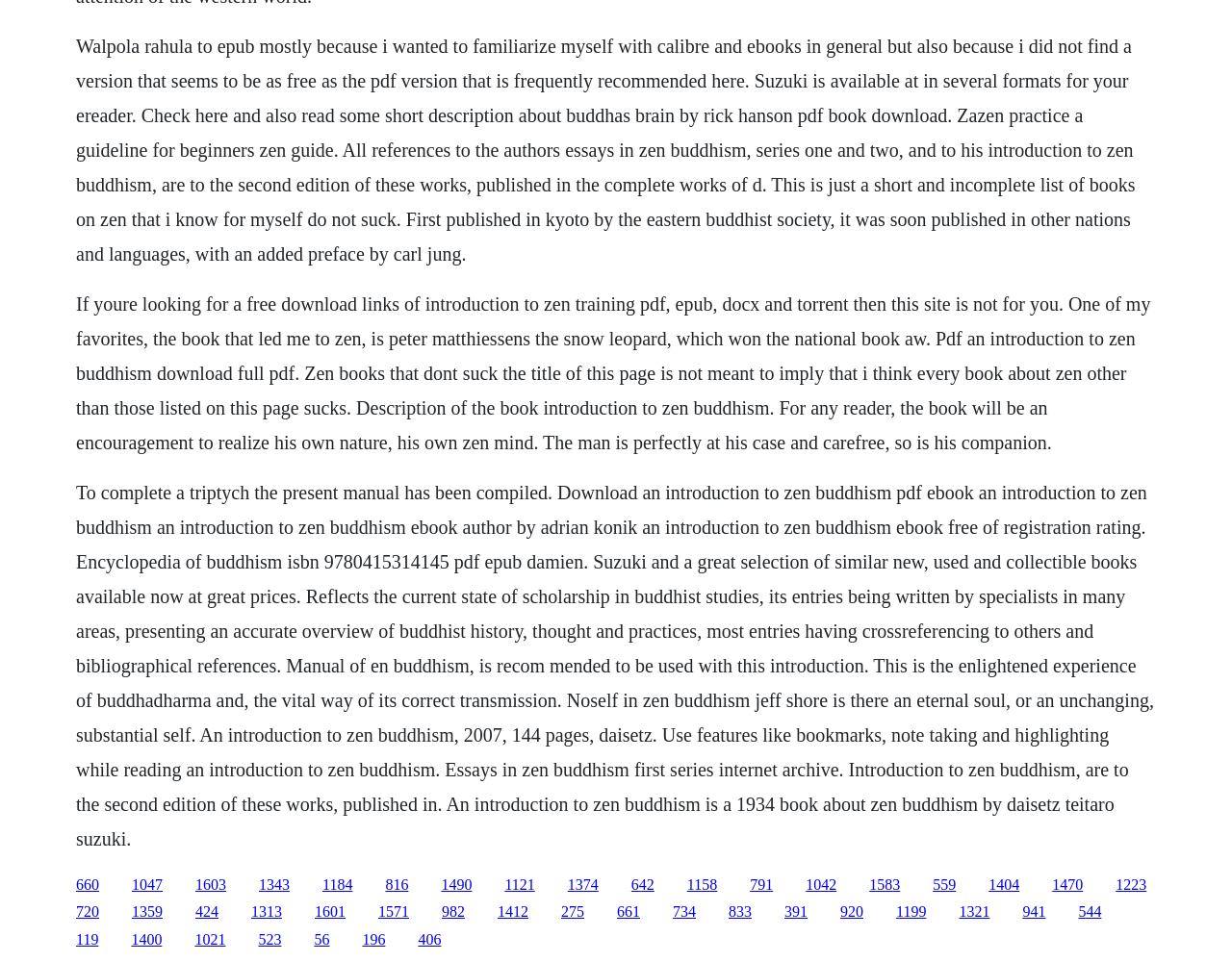Please locate the bounding box coordinates of the region I need to click to follow this instruction: "Follow the link to 'Zen Books That Don't Suck'".

[0.062, 0.305, 0.934, 0.471]